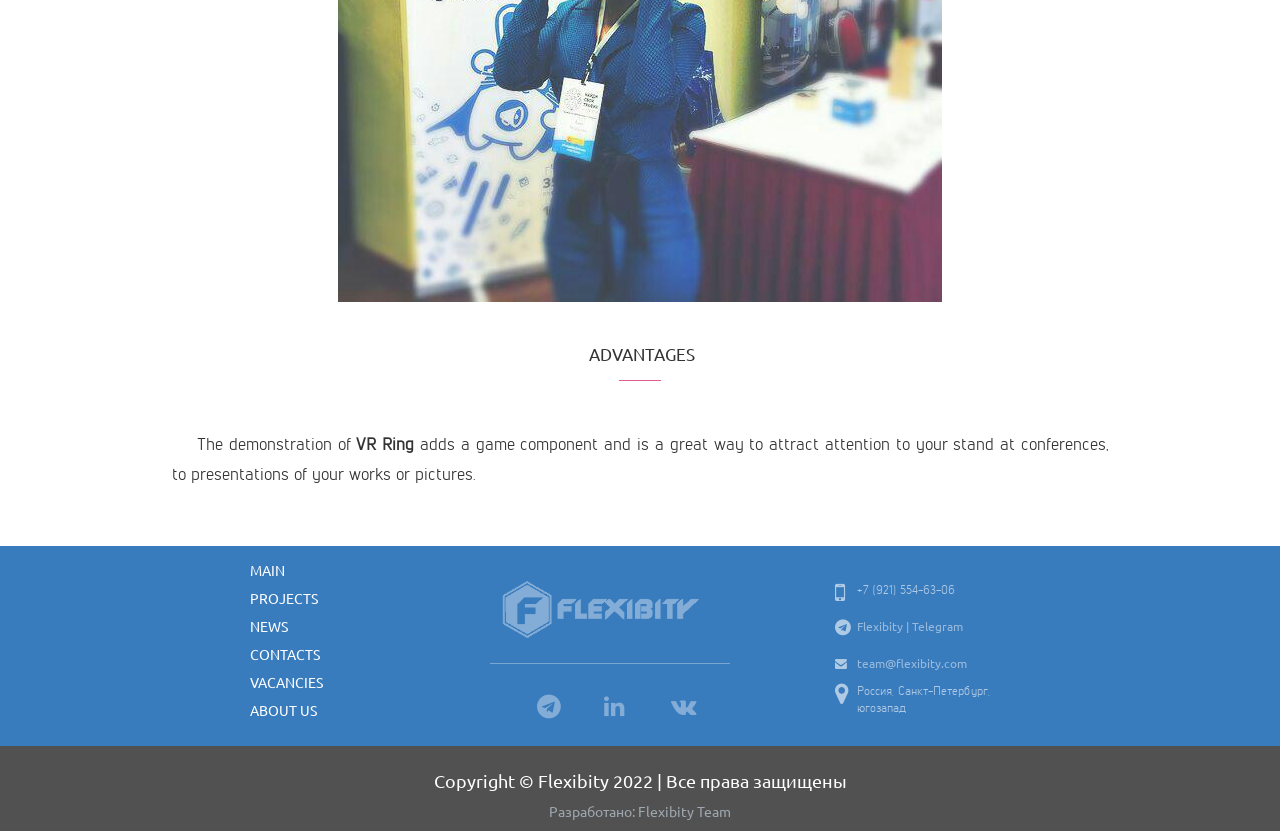Using the elements shown in the image, answer the question comprehensively: What is the name of the team that developed the webpage?

The name of the team that developed the webpage can be found in the footer section of the webpage, where it is mentioned as 'Разработано: Flexibity Team'.